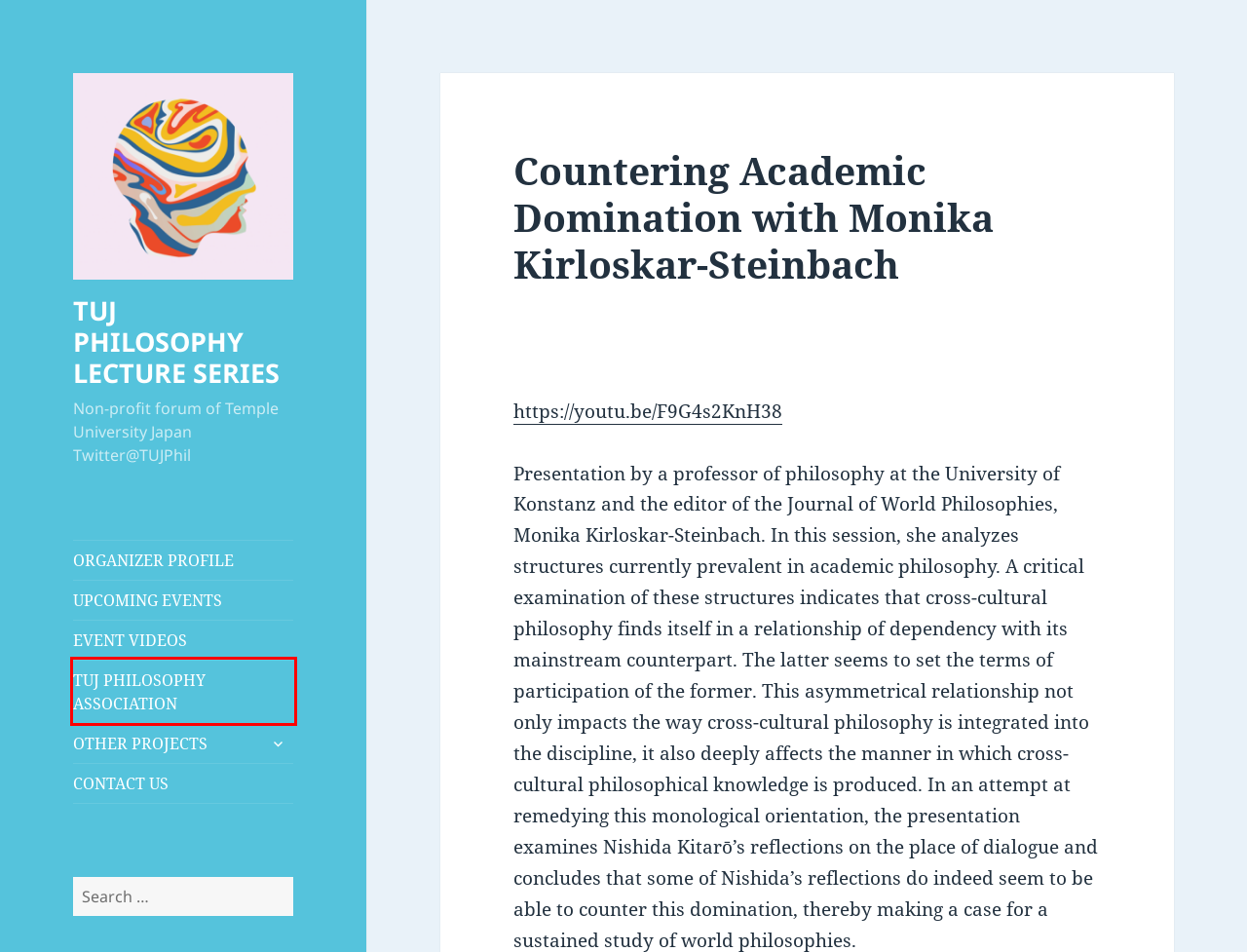Look at the screenshot of a webpage with a red bounding box and select the webpage description that best corresponds to the new page after clicking the element in the red box. Here are the options:
A. Profile – TUJ PHILOSOPHY LECTURE SERIES
B. Other – TUJ PHILOSOPHY LECTURE SERIES
C. TUJ Philosophy Association – TUJ PHILOSOPHY LECTURE SERIES
D. Event Videos – TUJ PHILOSOPHY LECTURE SERIES
E. March 2017 – TUJ PHILOSOPHY LECTURE SERIES
F. TUJ PHILOSOPHY LECTURE SERIES – Non-profit forum of Temple University Japan Twitter@TUJPhil
G. Upcoming Events – TUJ PHILOSOPHY LECTURE SERIES
H. CONTACT US – TUJ PHILOSOPHY LECTURE SERIES

C